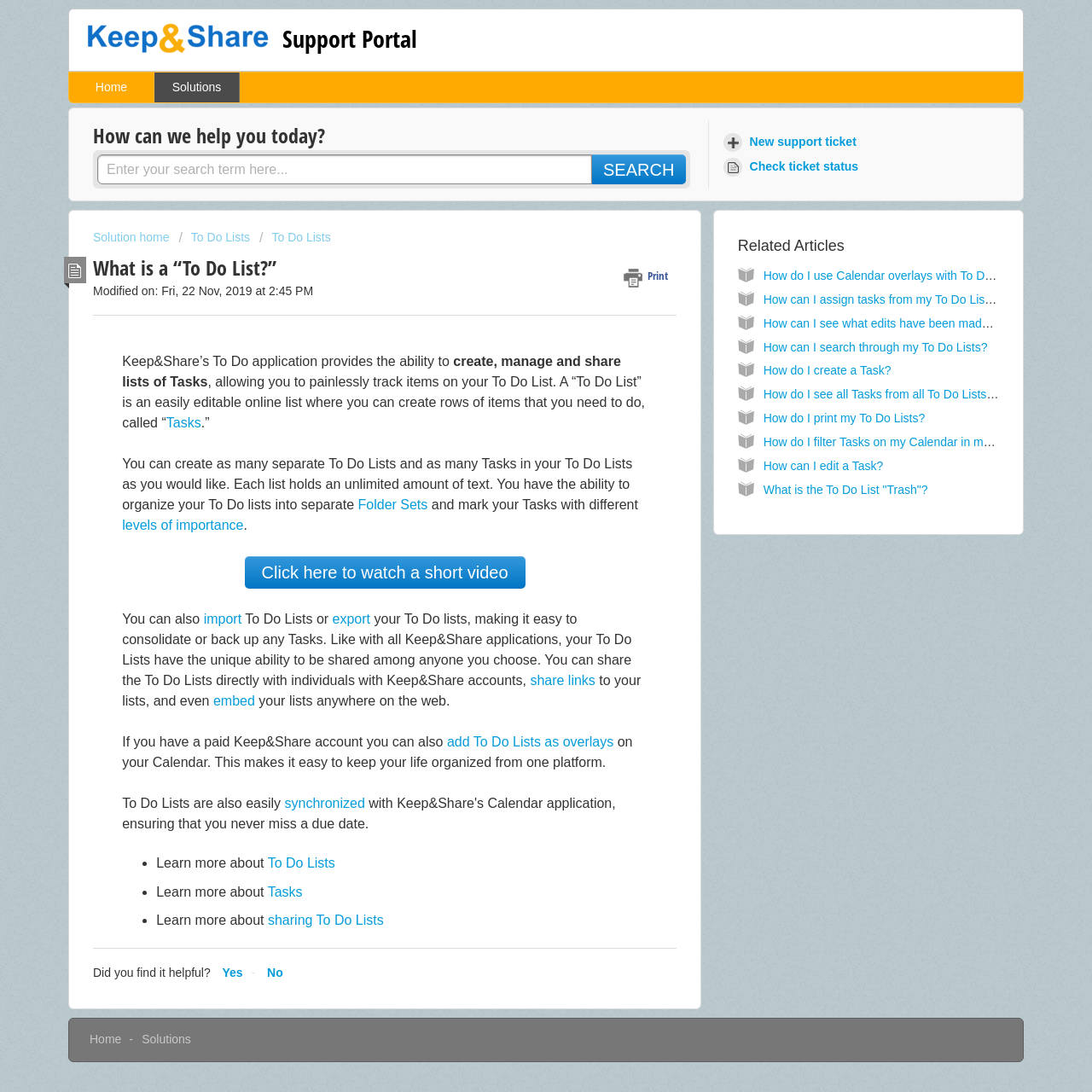Identify the bounding box coordinates for the region to click in order to carry out this instruction: "Check ticket status". Provide the coordinates using four float numbers between 0 and 1, formatted as [left, top, right, bottom].

[0.661, 0.142, 0.792, 0.164]